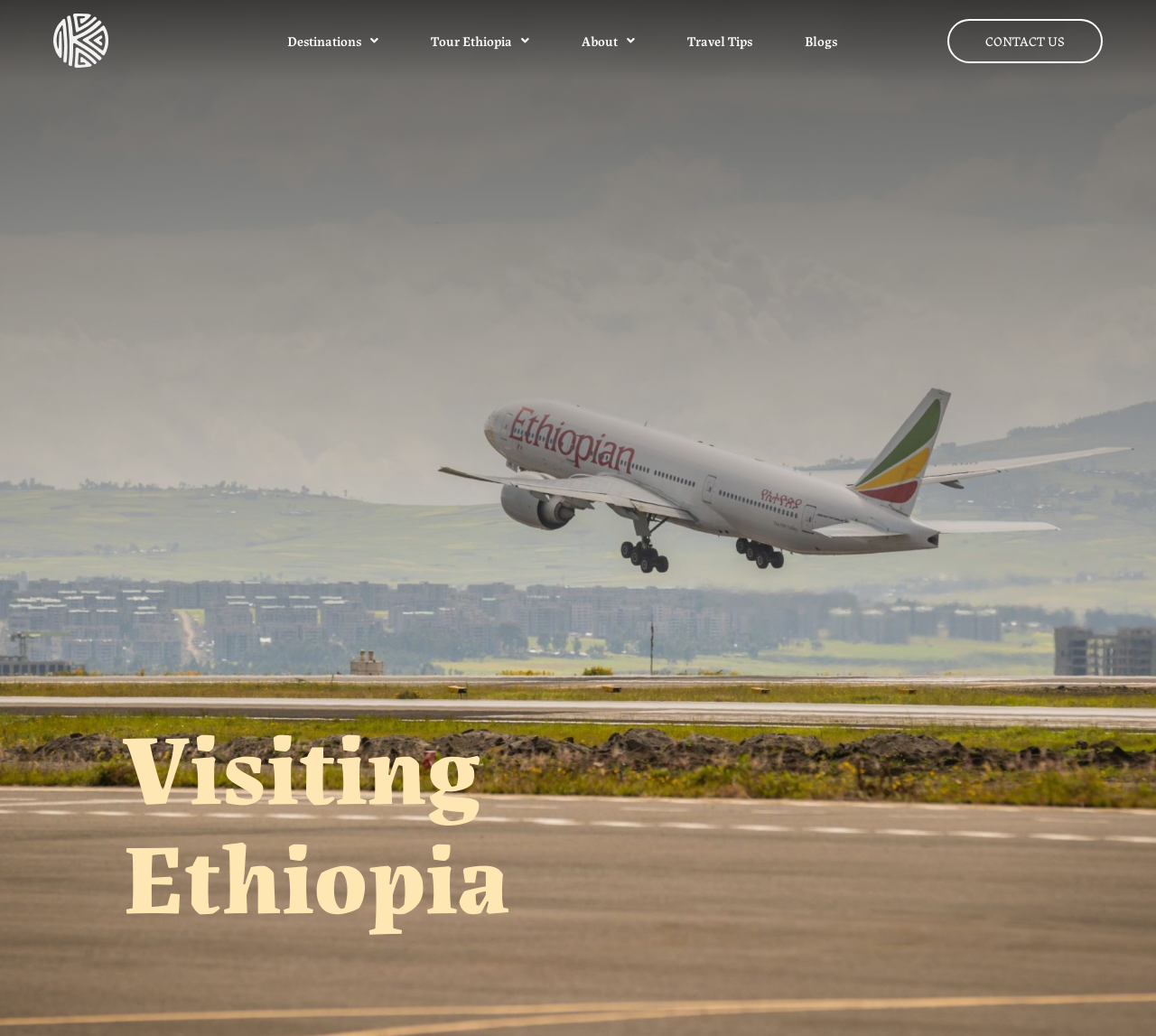What is the name of the tour company?
Please provide a single word or phrase as your answer based on the screenshot.

Kibran Tours